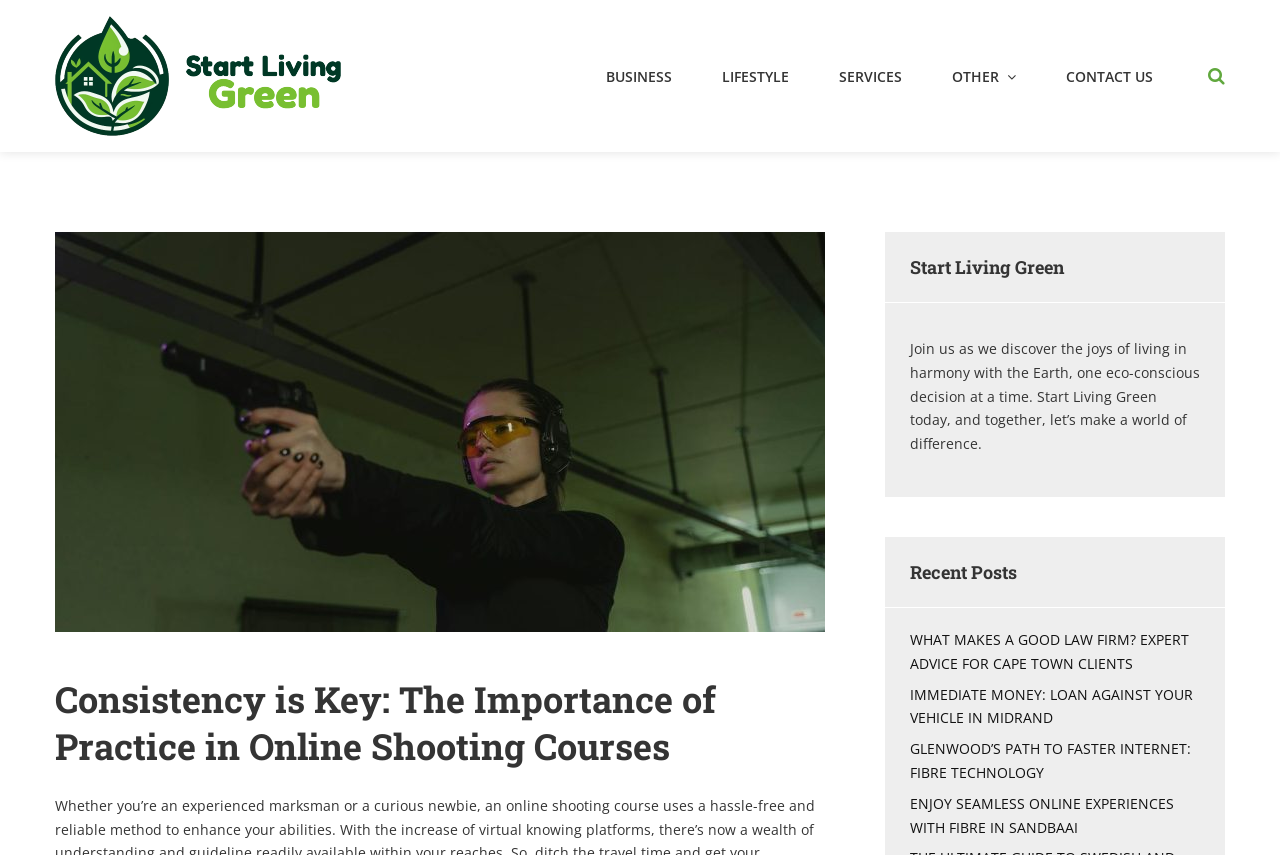Determine the bounding box coordinates of the UI element that matches the following description: "Business". The coordinates should be four float numbers between 0 and 1 in the format [left, top, right, bottom].

[0.462, 0.072, 0.537, 0.106]